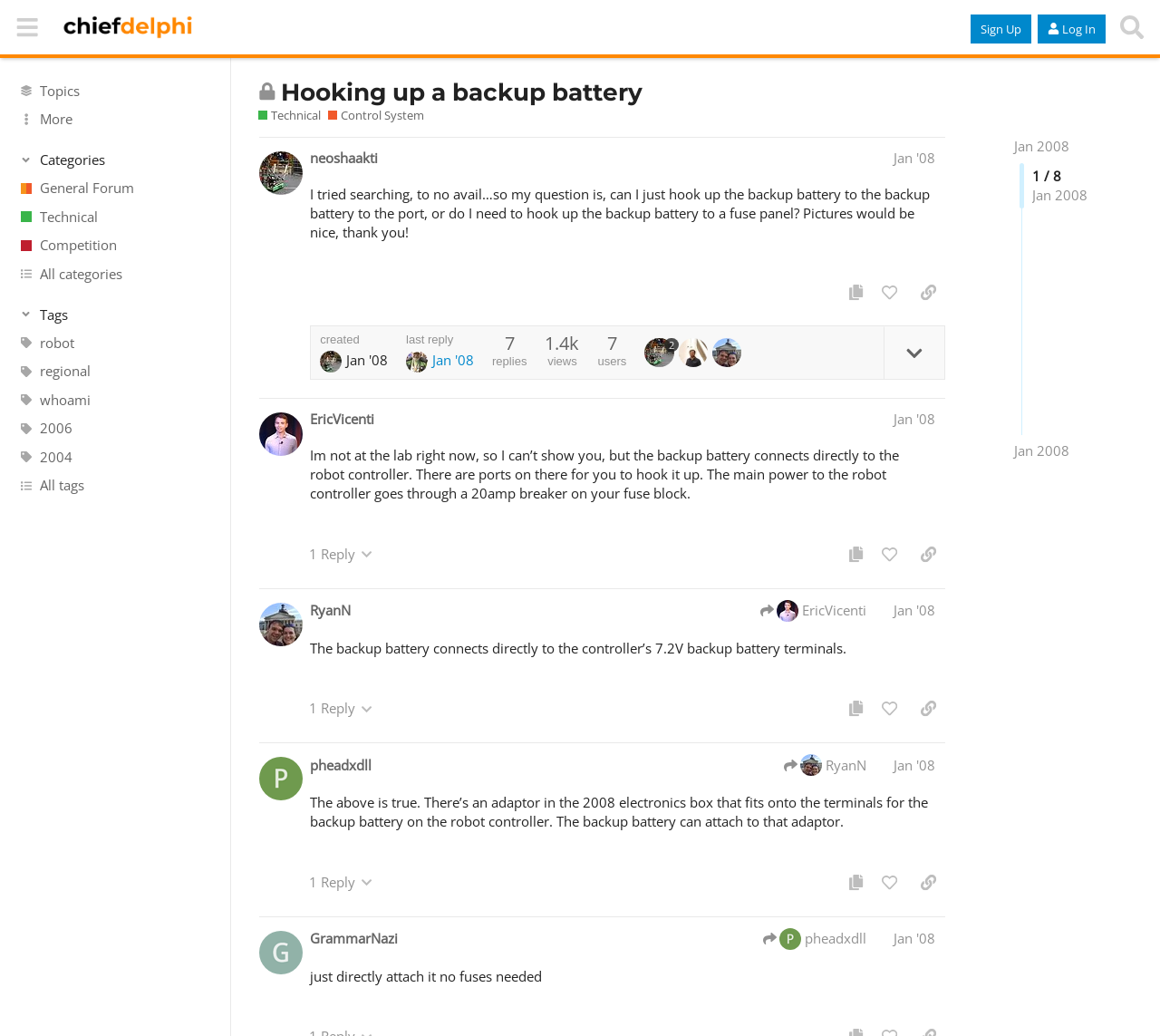Locate the bounding box coordinates of the clickable part needed for the task: "Click on the 'Sign Up' button".

[0.837, 0.014, 0.889, 0.042]